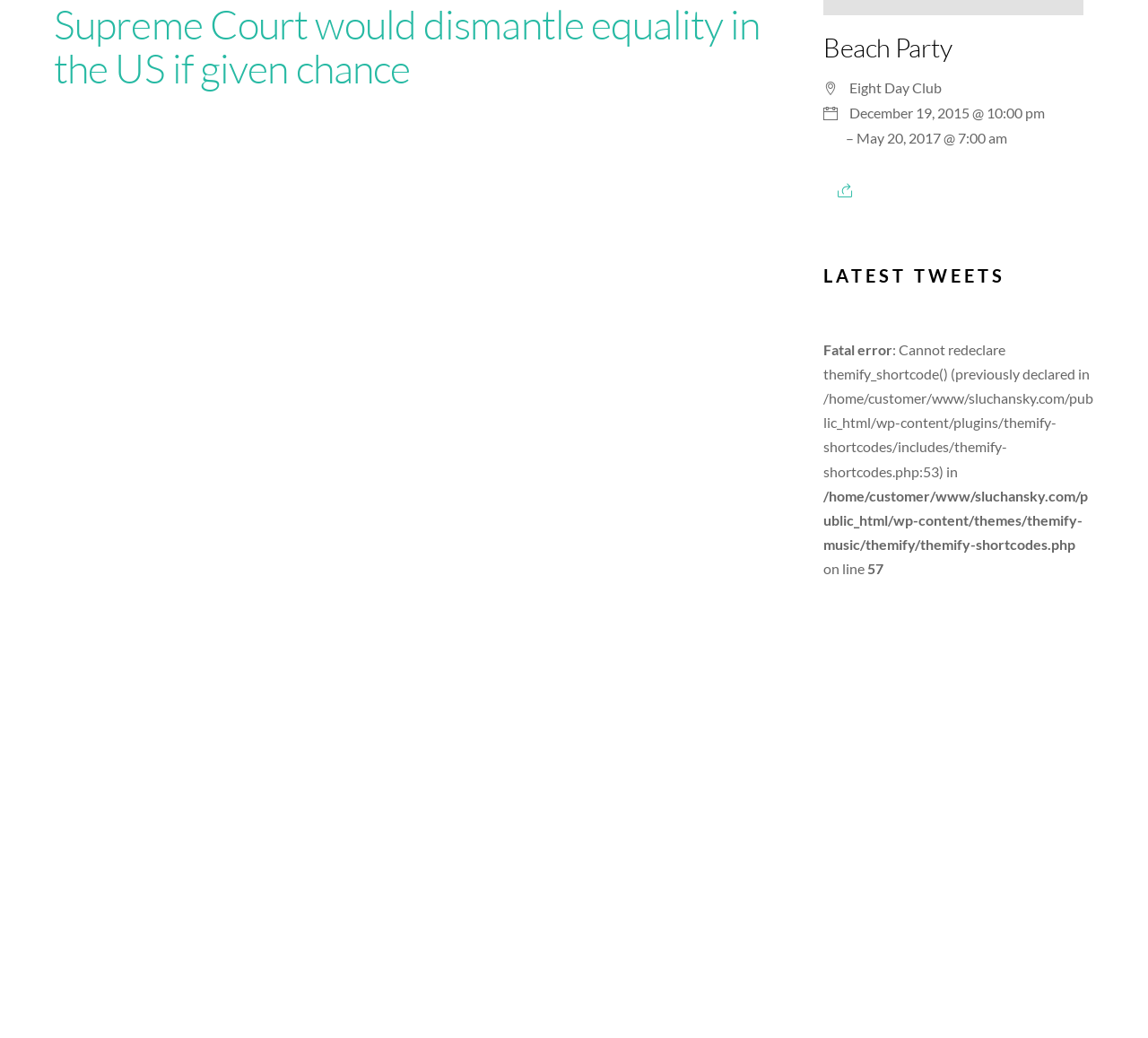Identify the coordinates of the bounding box for the element described below: "Beach Party". Return the coordinates as four float numbers between 0 and 1: [left, top, right, bottom].

[0.718, 0.03, 0.829, 0.061]